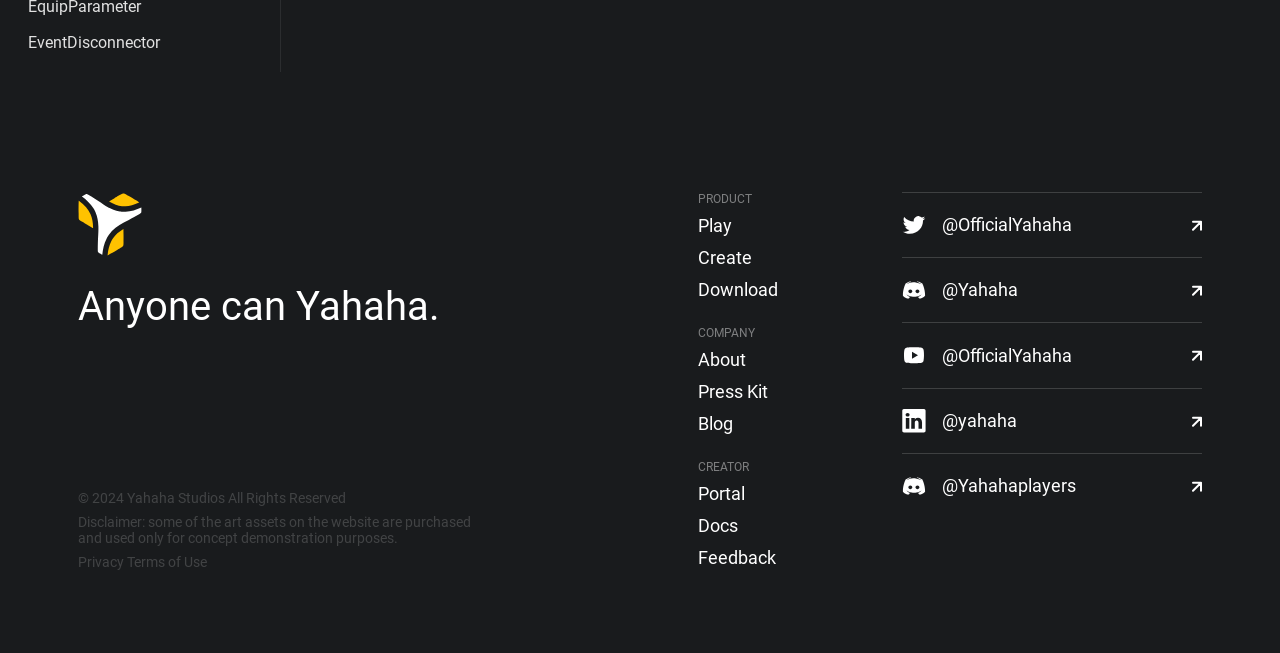Find the bounding box coordinates of the element I should click to carry out the following instruction: "Click on DOC HOME".

None